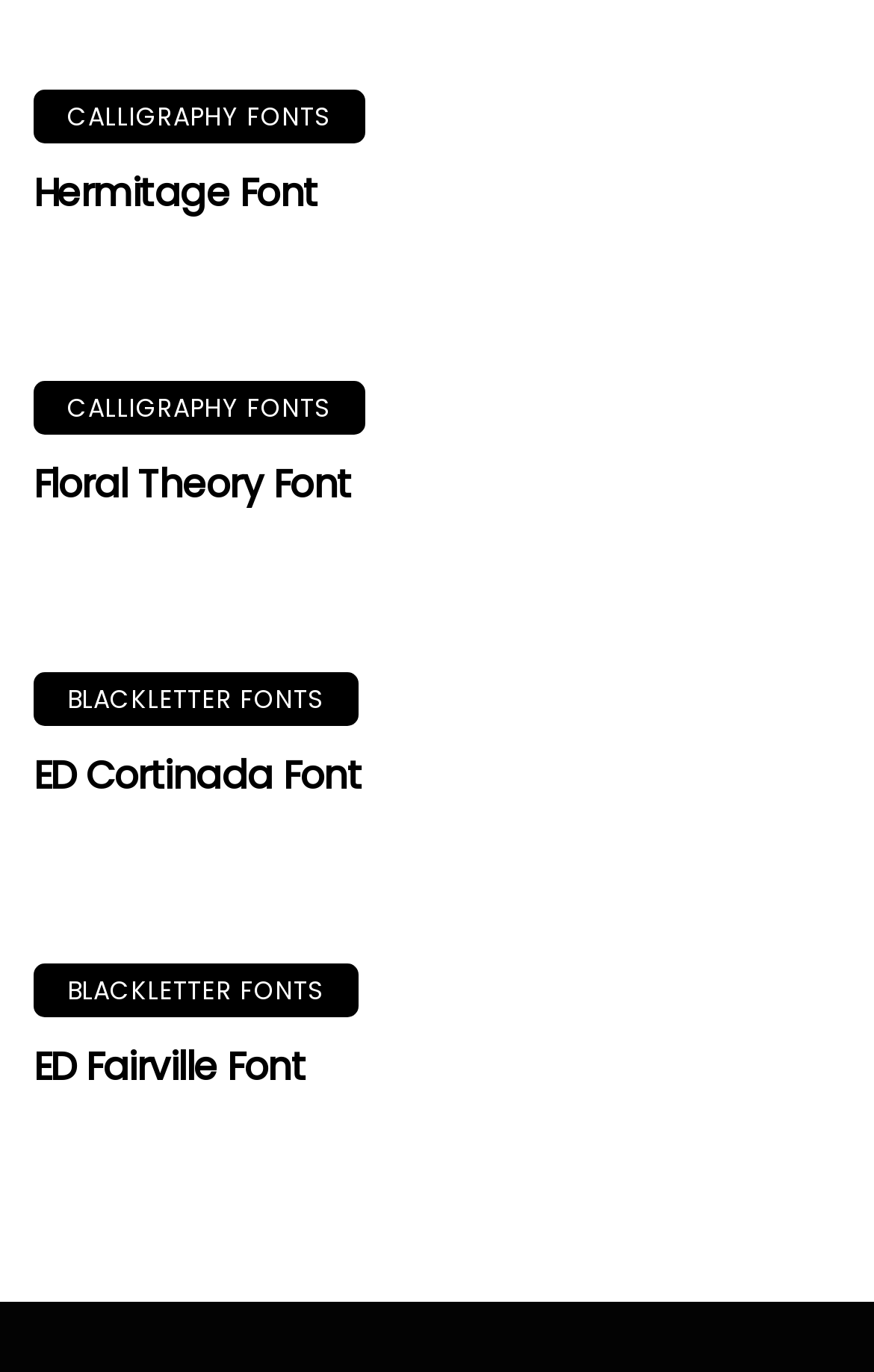Please specify the bounding box coordinates of the area that should be clicked to accomplish the following instruction: "Read more about the product description". The coordinates should consist of four float numbers between 0 and 1, i.e., [left, top, right, bottom].

None